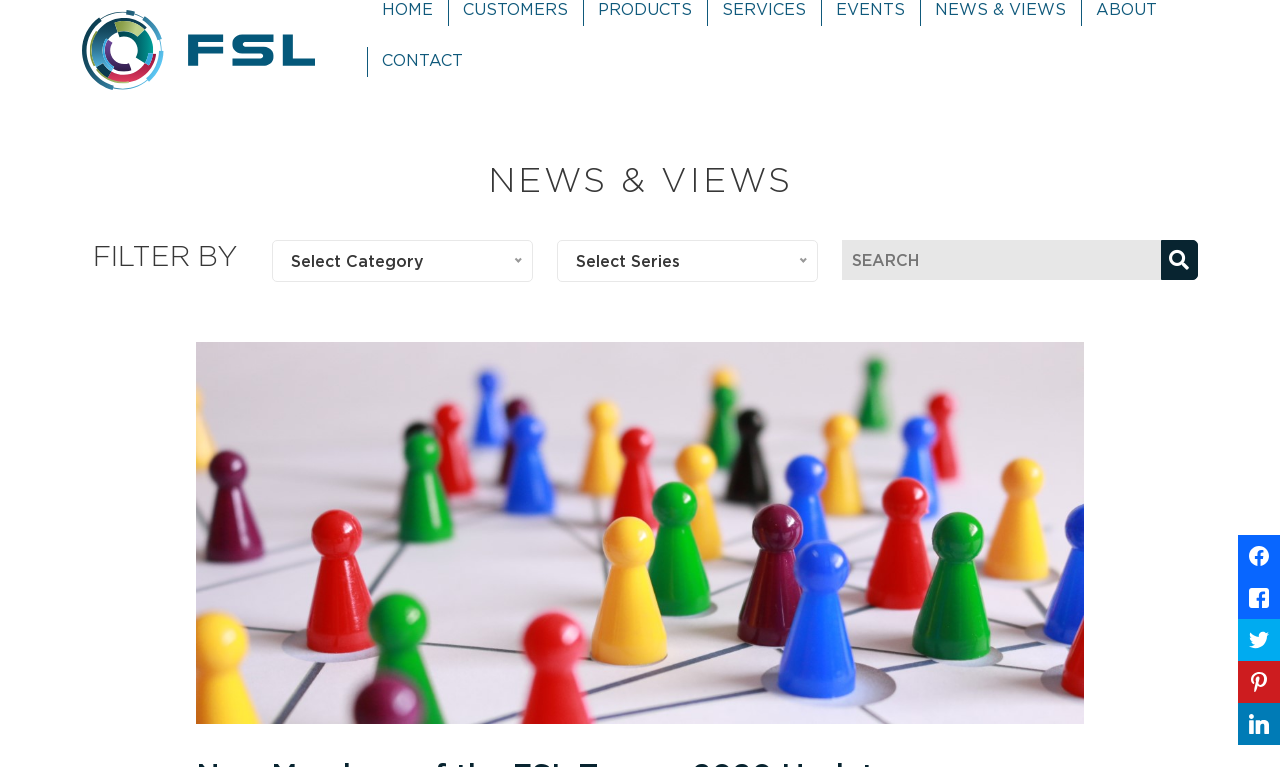Determine the coordinates of the bounding box for the clickable area needed to execute this instruction: "Contact us".

[0.287, 0.046, 0.373, 0.112]